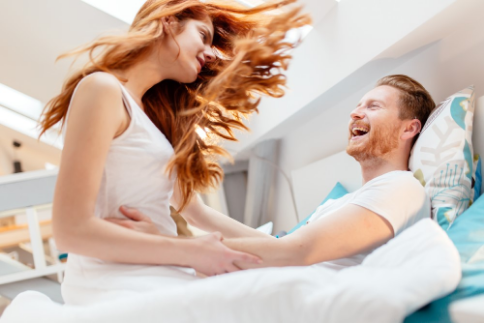Answer briefly with one word or phrase:
What is the dominant color of the bedding?

white and blue